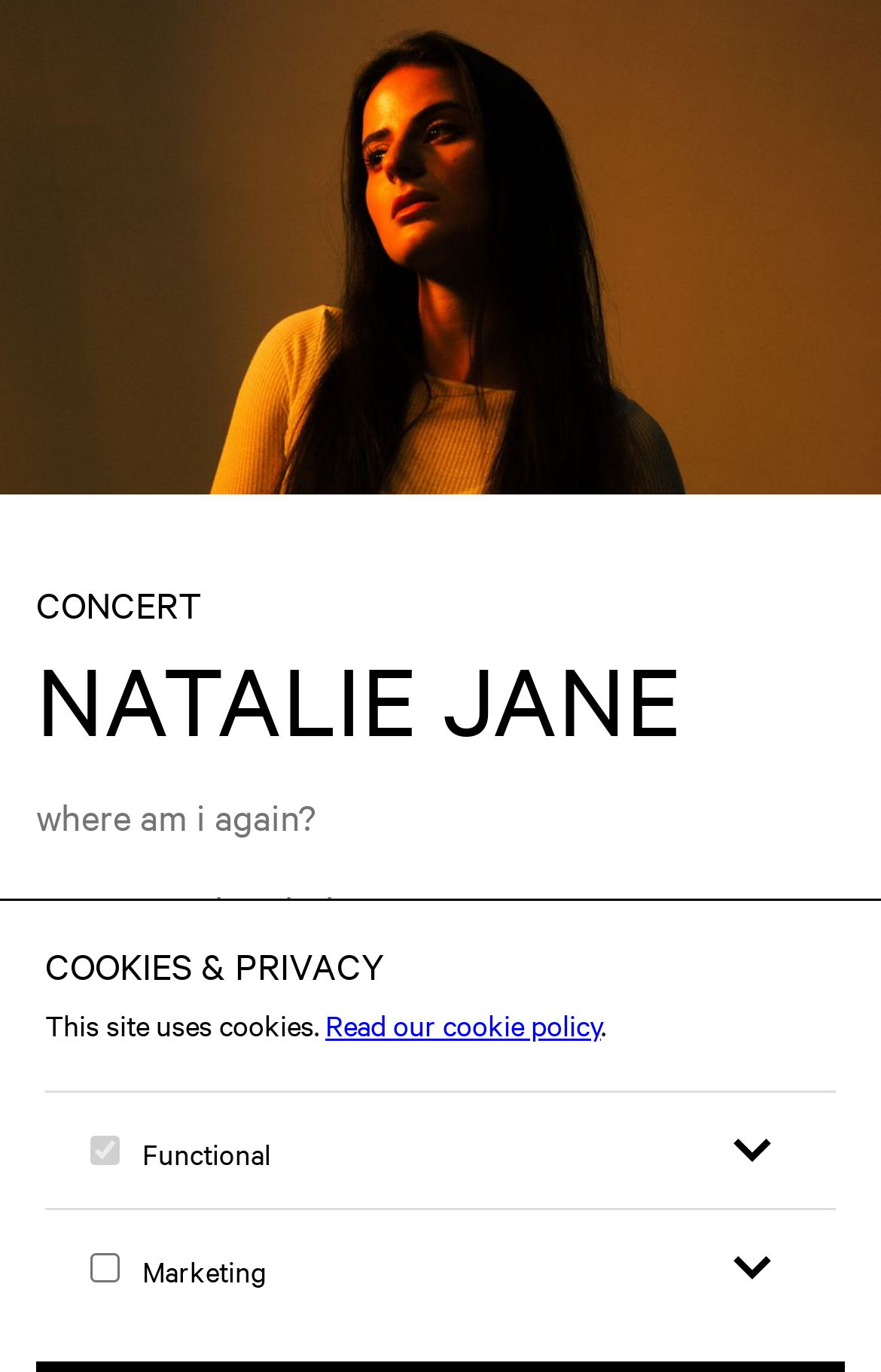Provide the bounding box coordinates of the HTML element this sentence describes: "Read our cookie policy".

[0.369, 0.731, 0.682, 0.76]